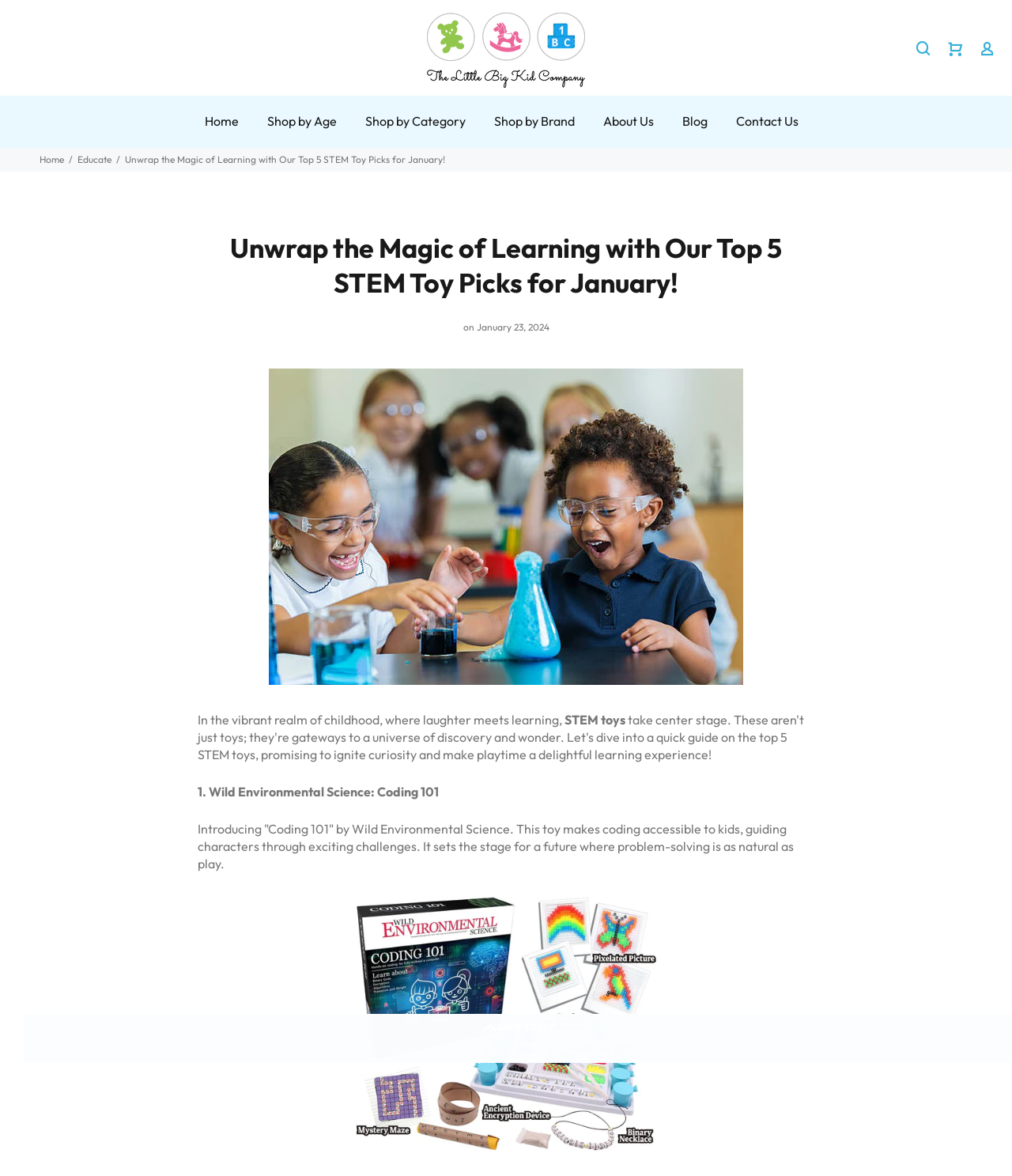Answer the question below using just one word or a short phrase: 
What is the name of the STEM toy featured in the article?

Coding 101